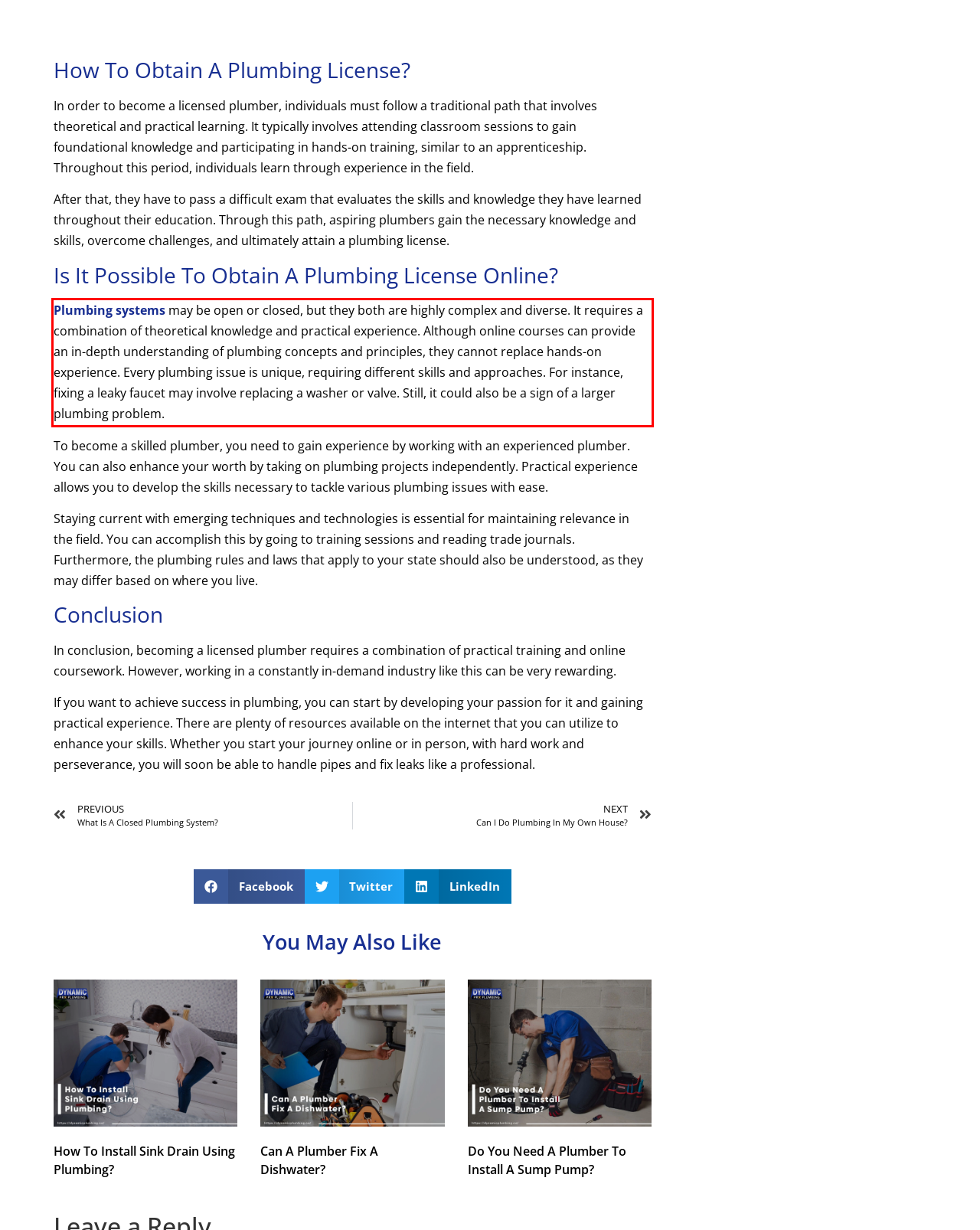Given a webpage screenshot with a red bounding box, perform OCR to read and deliver the text enclosed by the red bounding box.

Plumbing systems may be open or closed, but they both are highly complex and diverse. It requires a combination of theoretical knowledge and practical experience. Although online courses can provide an in-depth understanding of plumbing concepts and principles, they cannot replace hands-on experience. Every plumbing issue is unique, requiring different skills and approaches. For instance, fixing a leaky faucet may involve replacing a washer or valve. Still, it could also be a sign of a larger plumbing problem.